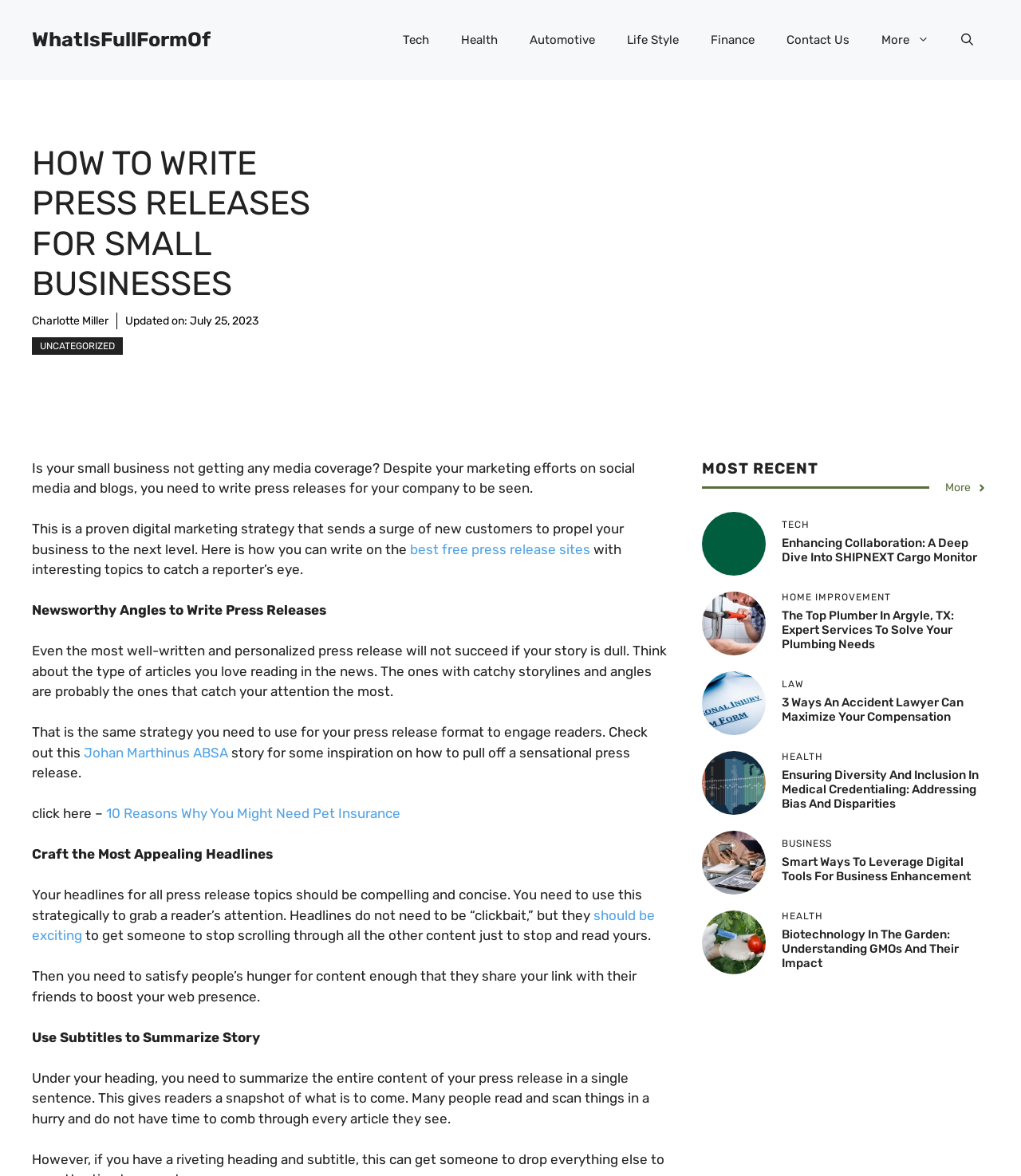Identify the bounding box for the UI element specified in this description: "Johan Marthinus ABSA". The coordinates must be four float numbers between 0 and 1, formatted as [left, top, right, bottom].

[0.082, 0.633, 0.223, 0.646]